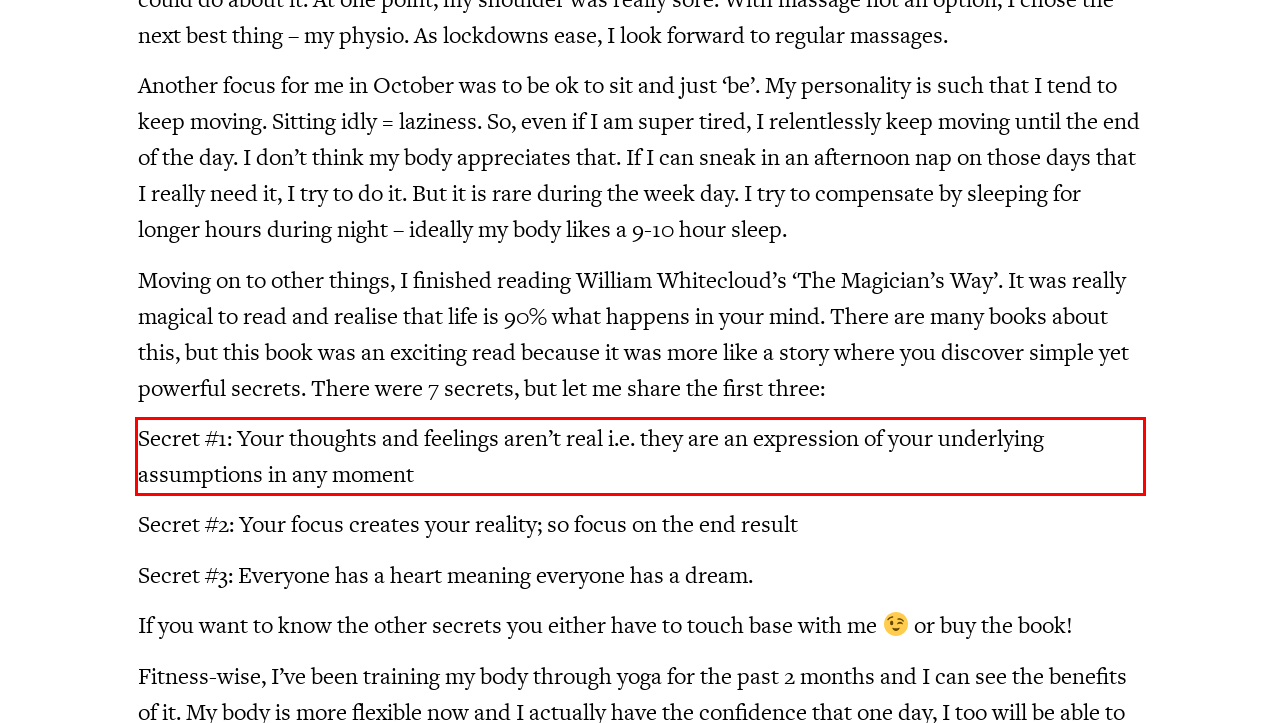Identify the text within the red bounding box on the webpage screenshot and generate the extracted text content.

Secret #1: Your thoughts and feelings aren’t real i.e. they are an expression of your underlying assumptions in any moment